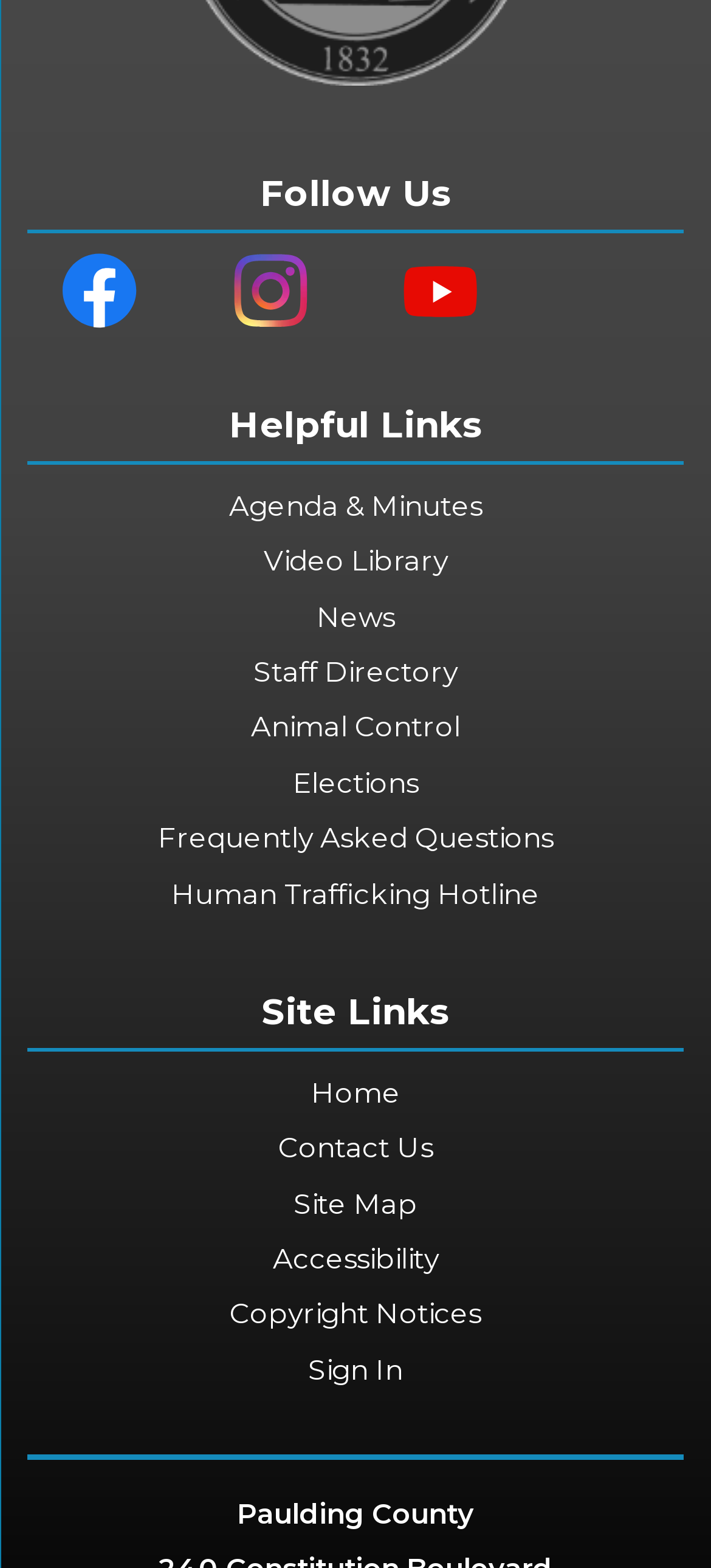Please identify the bounding box coordinates of where to click in order to follow the instruction: "Go to Video Library".

[0.371, 0.347, 0.629, 0.369]